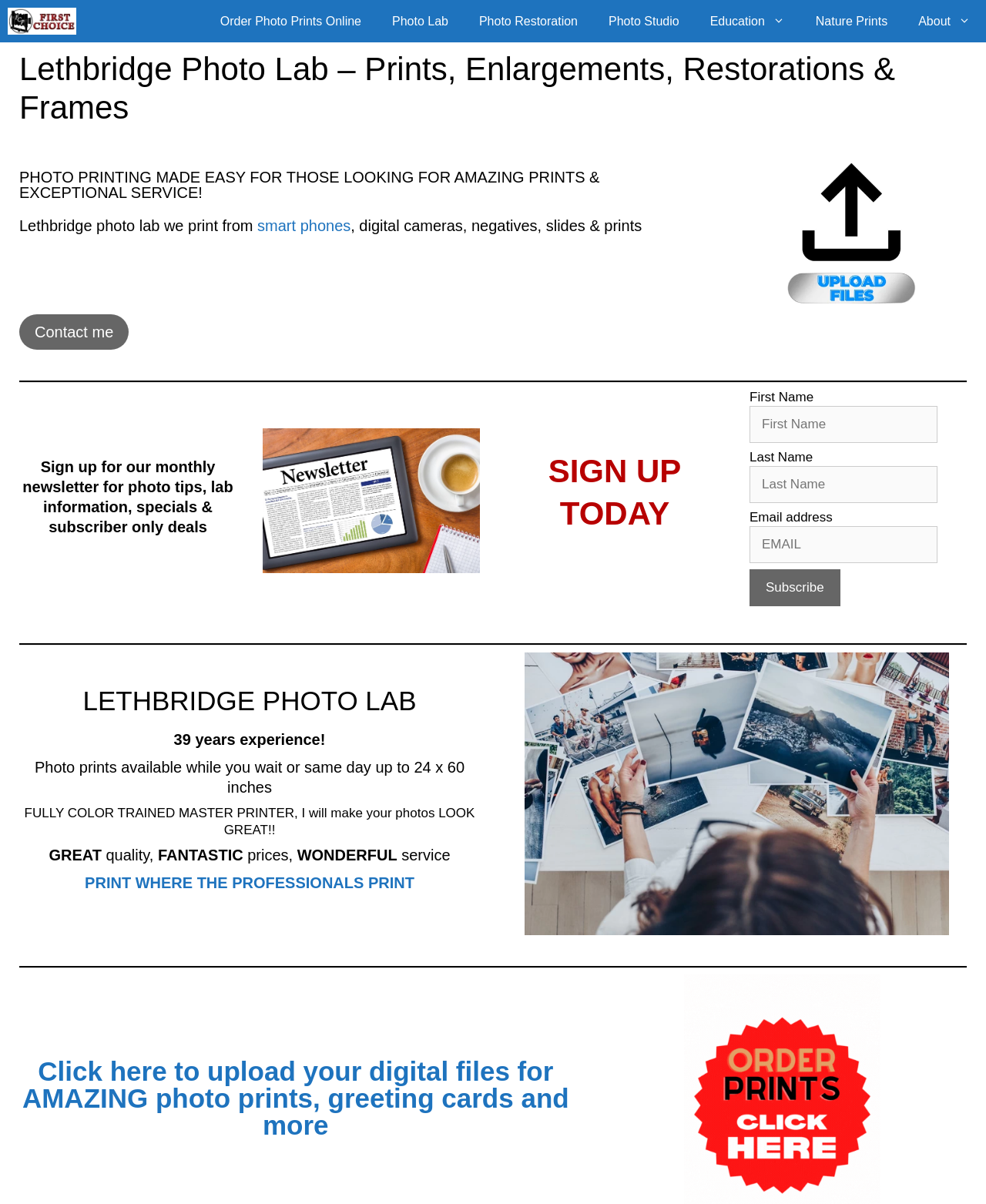How many years of experience does the photo lab have?
Please give a detailed and elaborate explanation in response to the question.

The experience of the photo lab is mentioned in the text '39 years experience!' which is located below the heading 'LETHBRIDGE PHOTO LAB'.